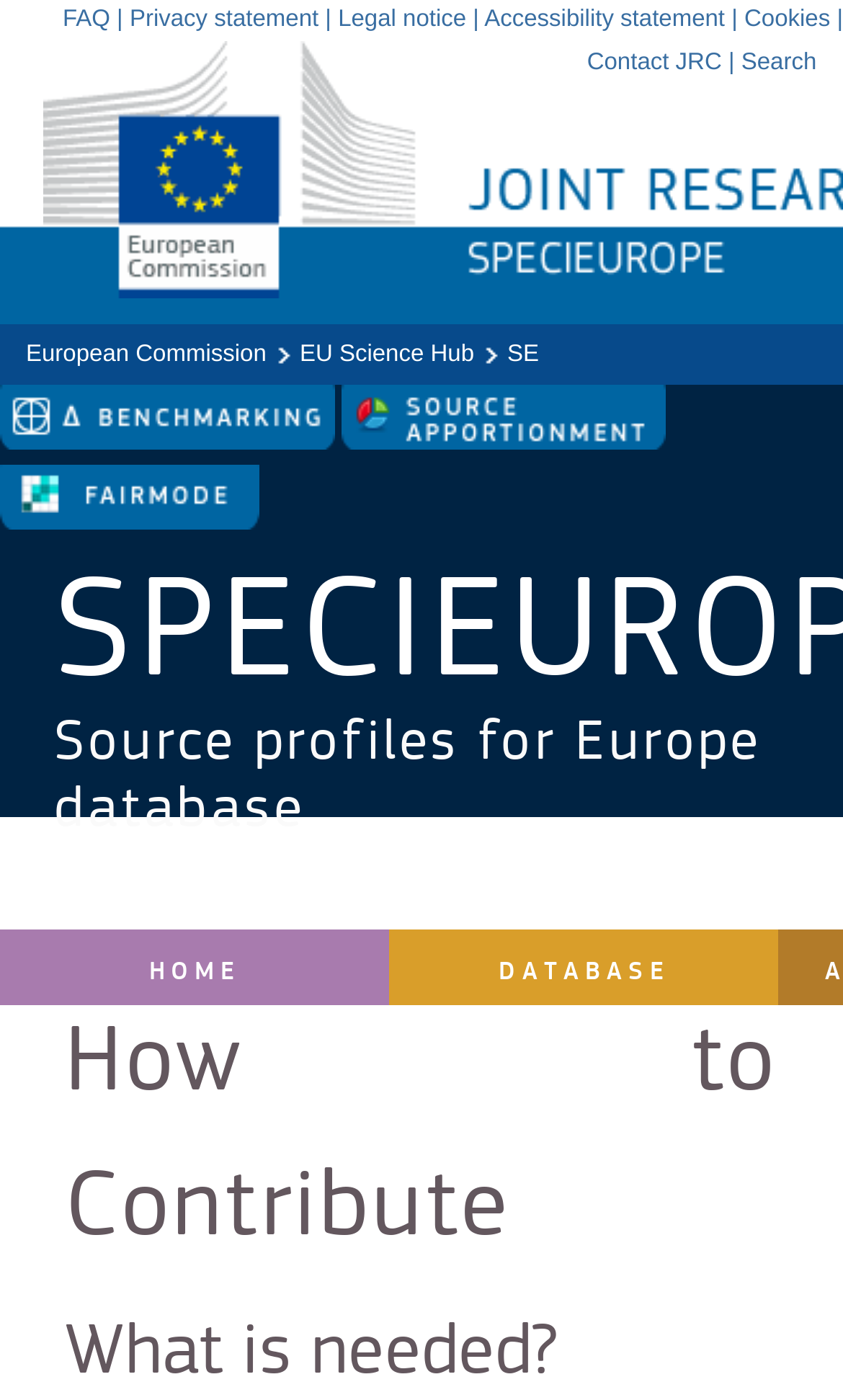Please indicate the bounding box coordinates of the element's region to be clicked to achieve the instruction: "access the delta tool". Provide the coordinates as four float numbers between 0 and 1, i.e., [left, top, right, bottom].

[0.0, 0.304, 0.406, 0.326]